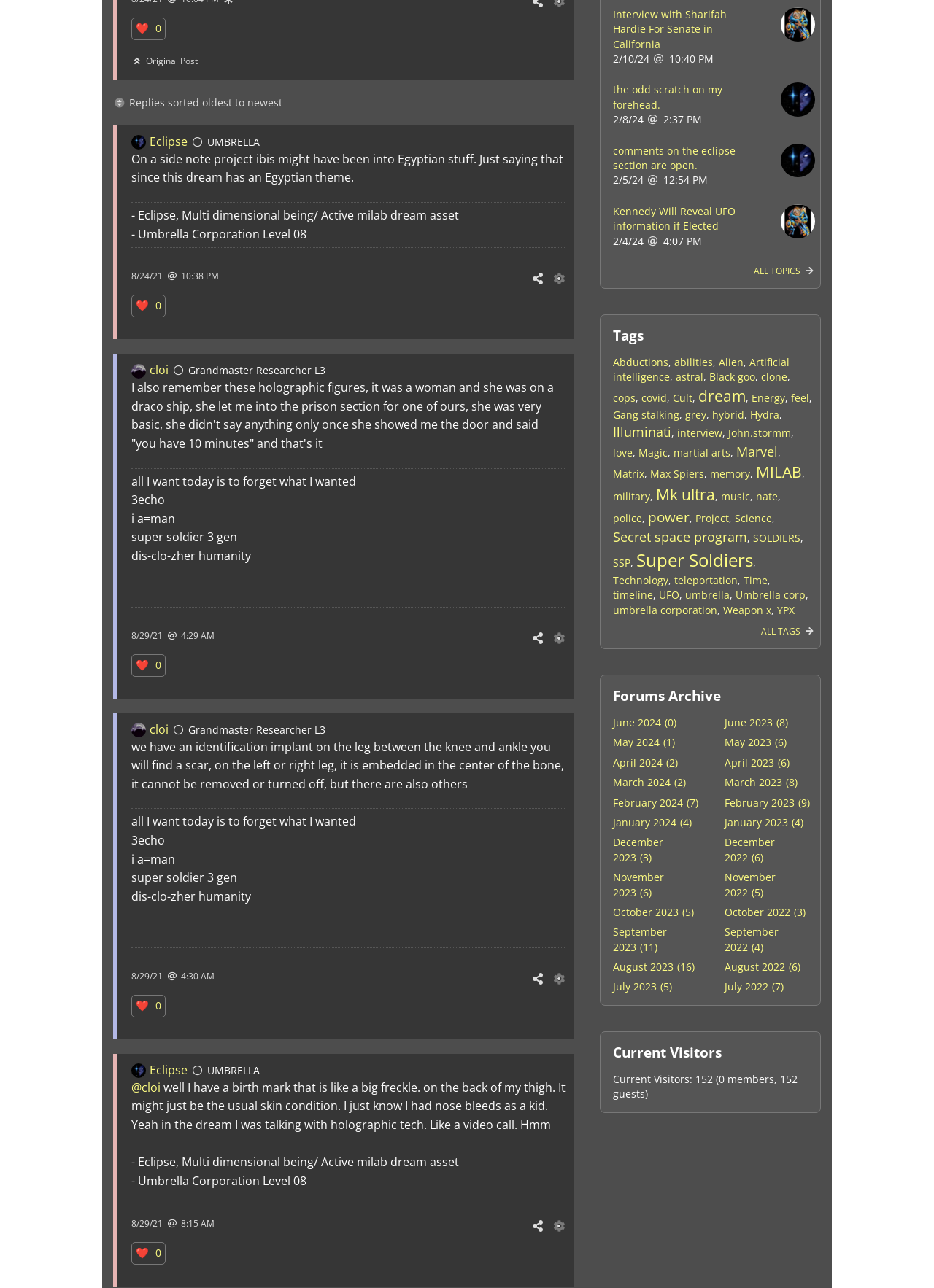Show me the bounding box coordinates of the clickable region to achieve the task as per the instruction: "Click on the 'Eclipse' link".

[0.141, 0.103, 0.16, 0.116]